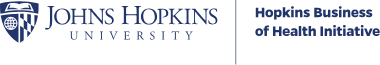Please reply to the following question with a single word or a short phrase:
What type of emblem does the university logo feature?

stylized shield